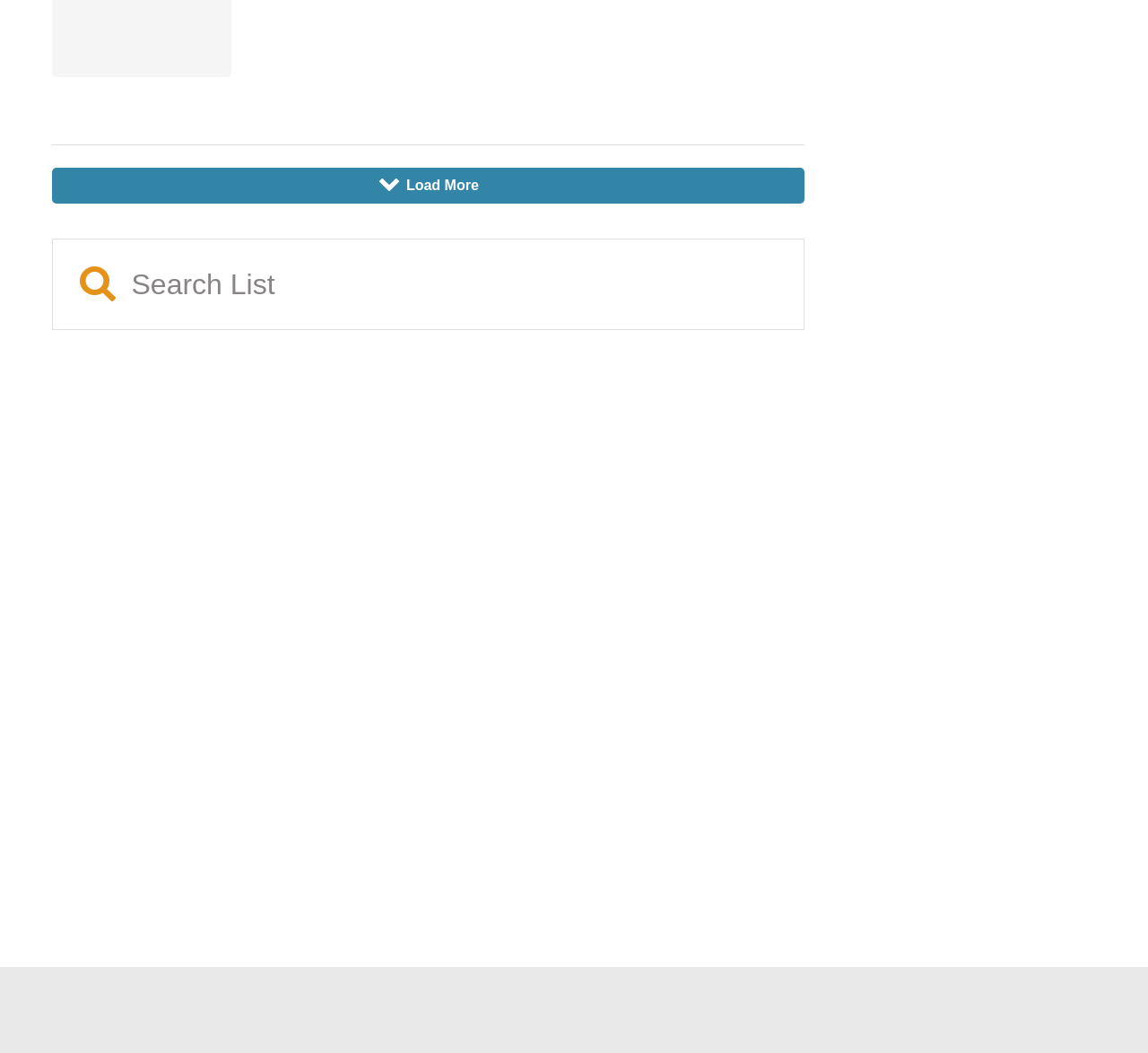Can you pinpoint the bounding box coordinates for the clickable element required for this instruction: "Go to 'Terms'"? The coordinates should be four float numbers between 0 and 1, i.e., [left, top, right, bottom].

[0.164, 0.938, 0.192, 0.951]